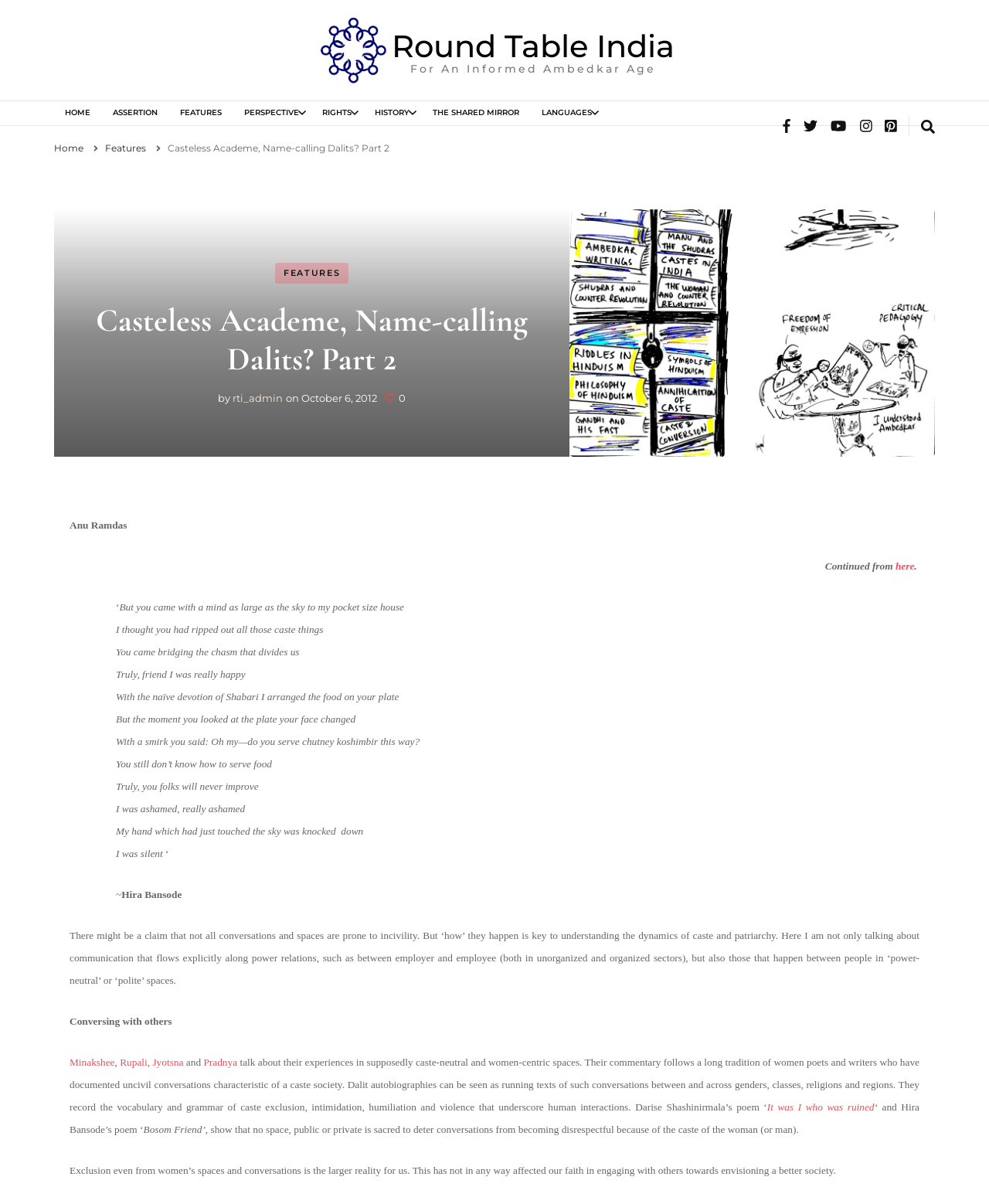Locate the bounding box coordinates of the area to click to fulfill this instruction: "Explore the 'DALITBAHUJAN RENAISSANCE' link". The bounding box should be presented as four float numbers between 0 and 1, in the order [left, top, right, bottom].

[0.39, 0.143, 0.562, 0.169]